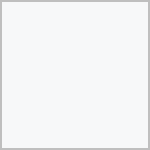Give a one-word or short phrase answer to the question: 
What aspect of footwear is emphasized?

Safety and comfort